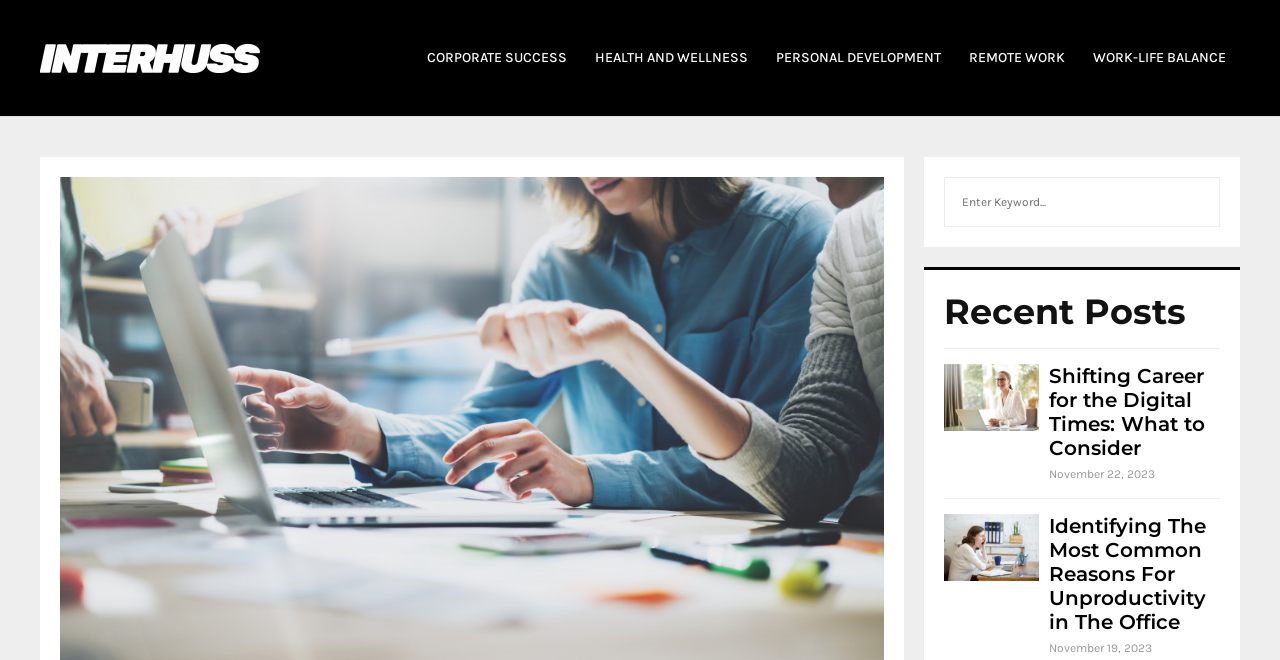How many categories are in the site navigation?
Look at the screenshot and give a one-word or phrase answer.

5